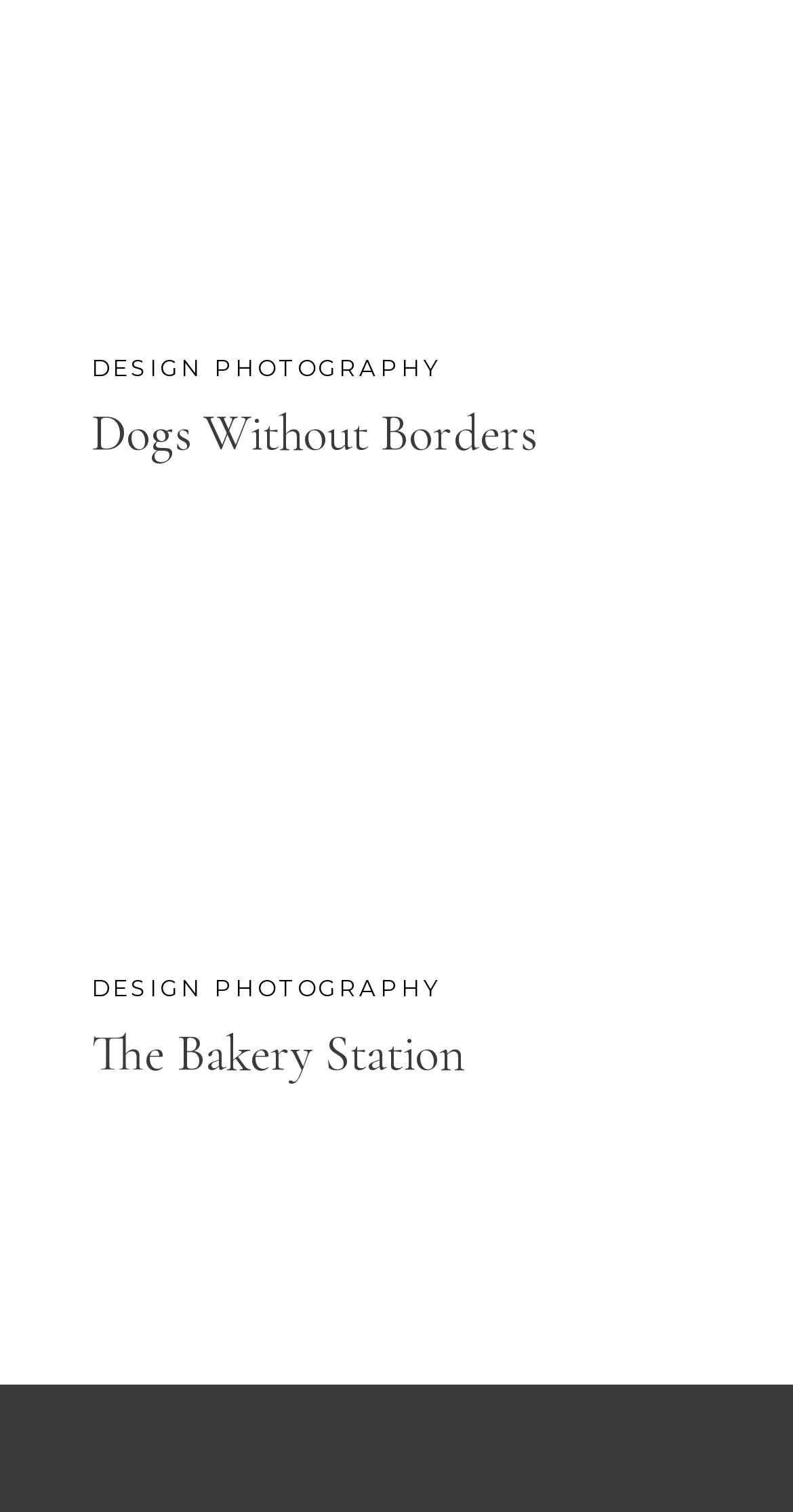Locate the bounding box for the described UI element: "alt="The Bakery Station"". Ensure the coordinates are four float numbers between 0 and 1, formatted as [left, top, right, bottom].

[0.115, 0.339, 0.885, 0.608]